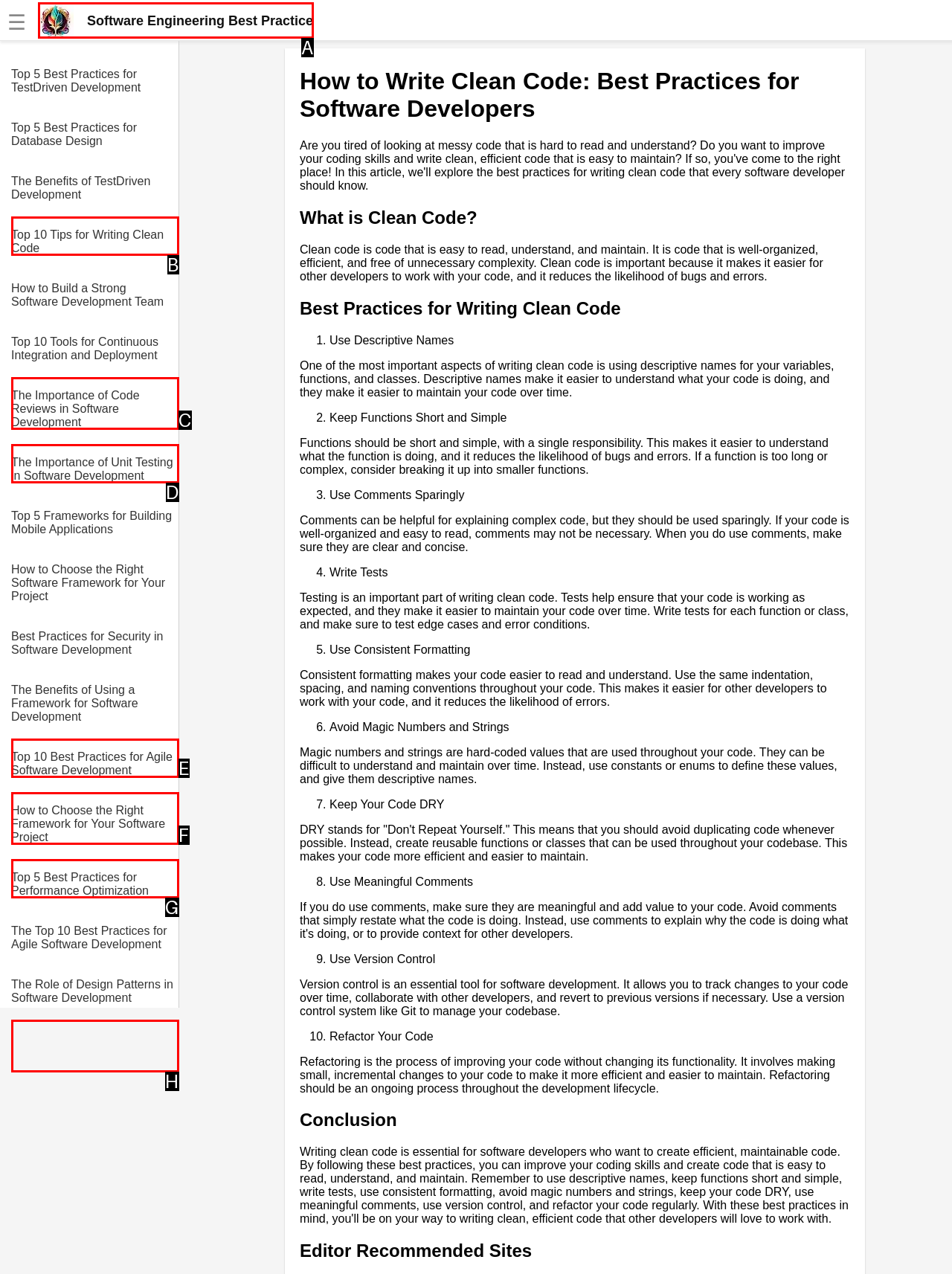Determine which option fits the following description: Software Engineering Best Practice
Answer with the corresponding option's letter directly.

A